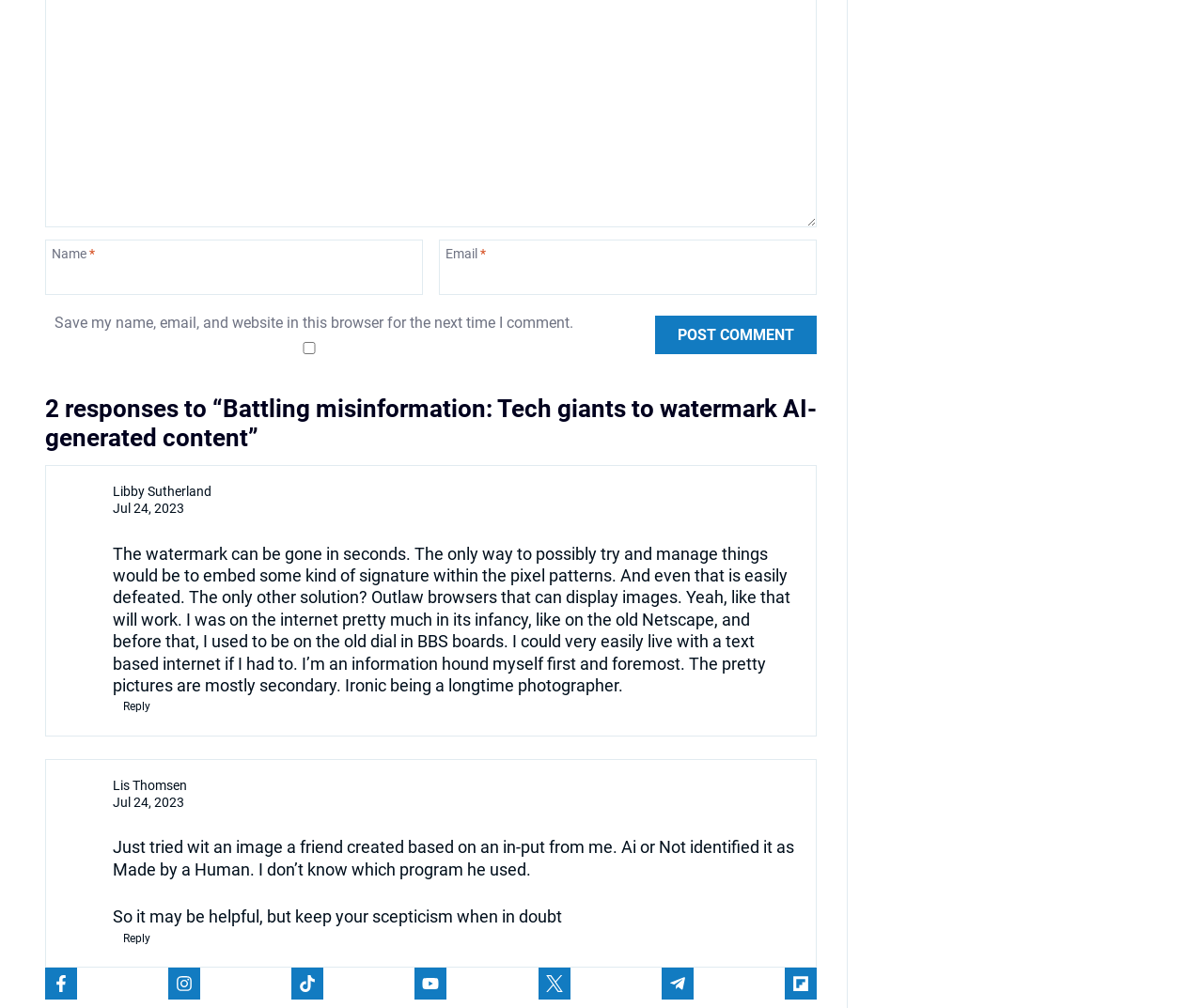Specify the bounding box coordinates of the area to click in order to follow the given instruction: "Click the Post Comment button."

[0.545, 0.313, 0.679, 0.352]